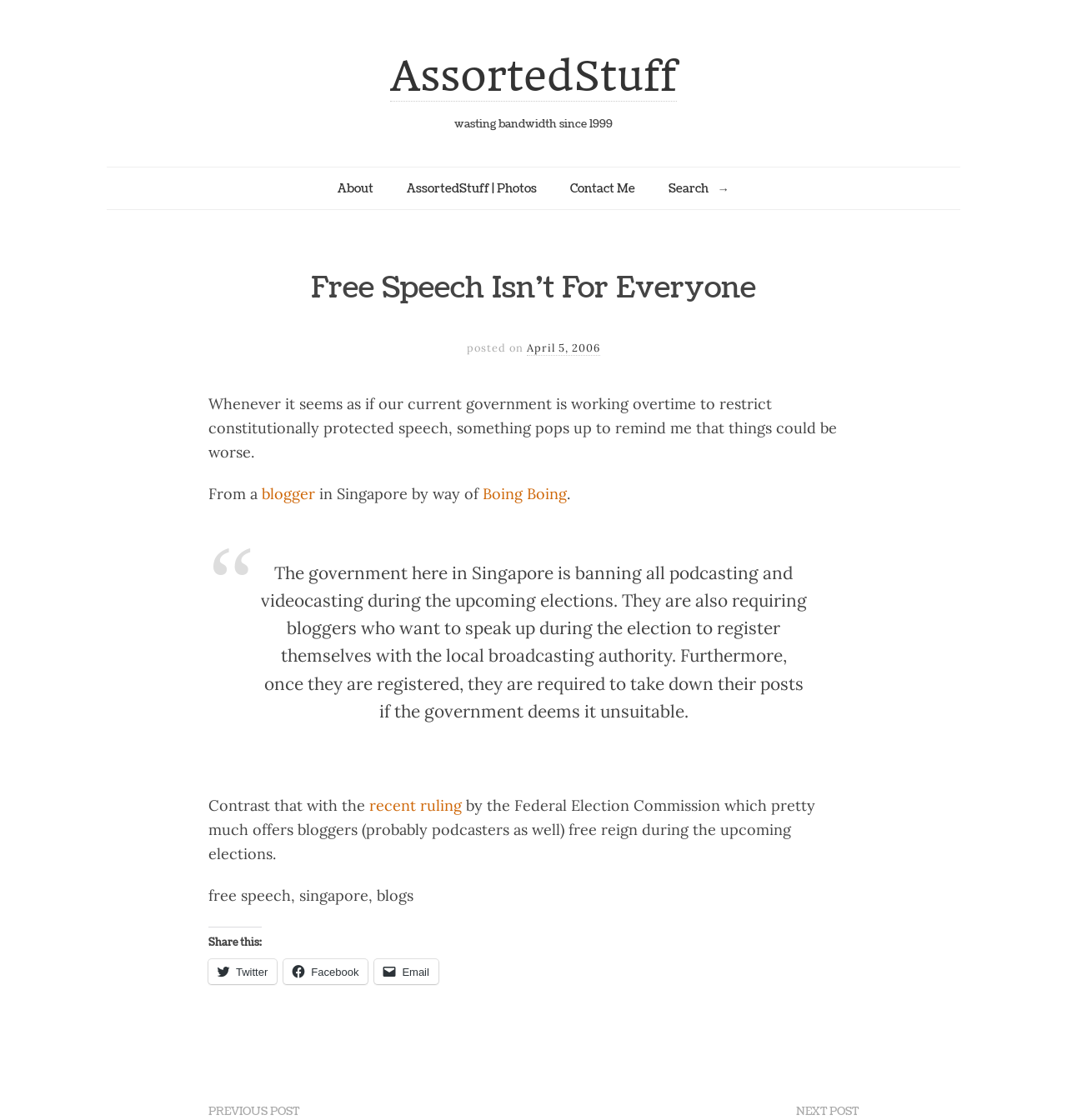What is the purpose of the search box?
Answer briefly with a single word or phrase based on the image.

To search the website